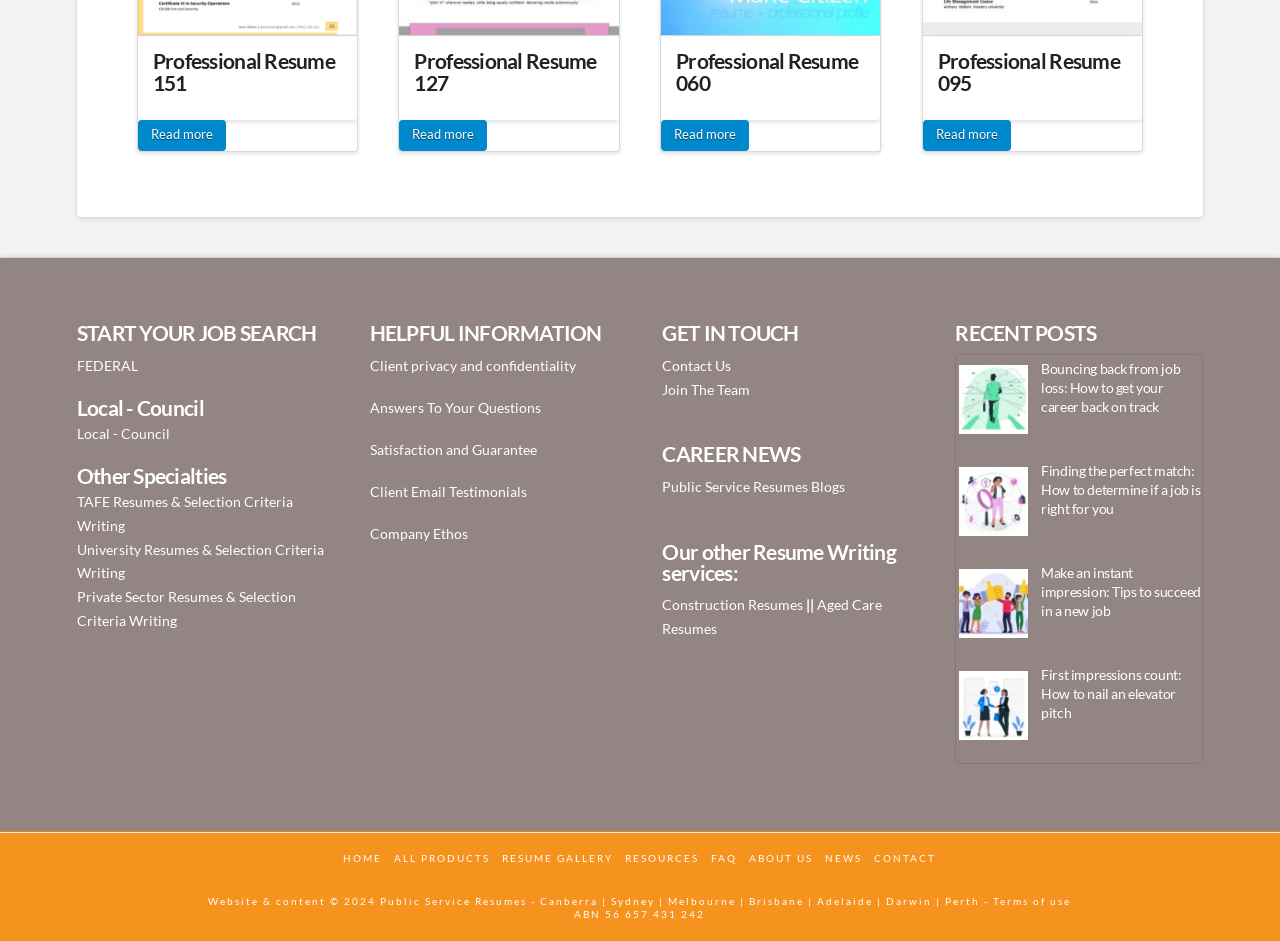Please find the bounding box coordinates of the clickable region needed to complete the following instruction: "View recent post Bouncing back from job loss: How to get your career back on track". The bounding box coordinates must consist of four float numbers between 0 and 1, i.e., [left, top, right, bottom].

[0.814, 0.382, 0.922, 0.441]